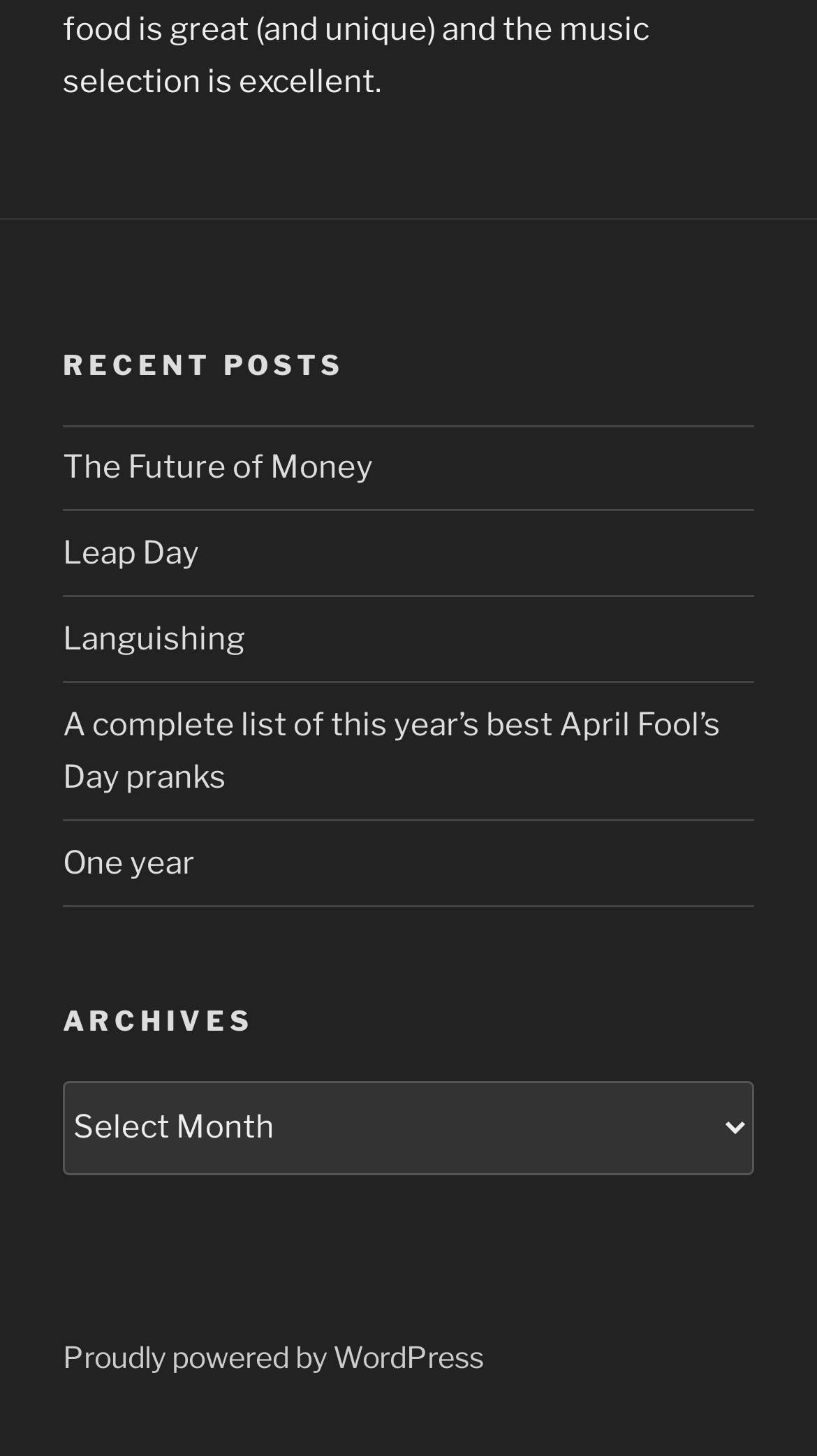How many categories are there in the archives?
Provide an in-depth and detailed answer to the question.

The archives section only has a combobox, but it does not specify the number of categories. We need more information to answer this question.